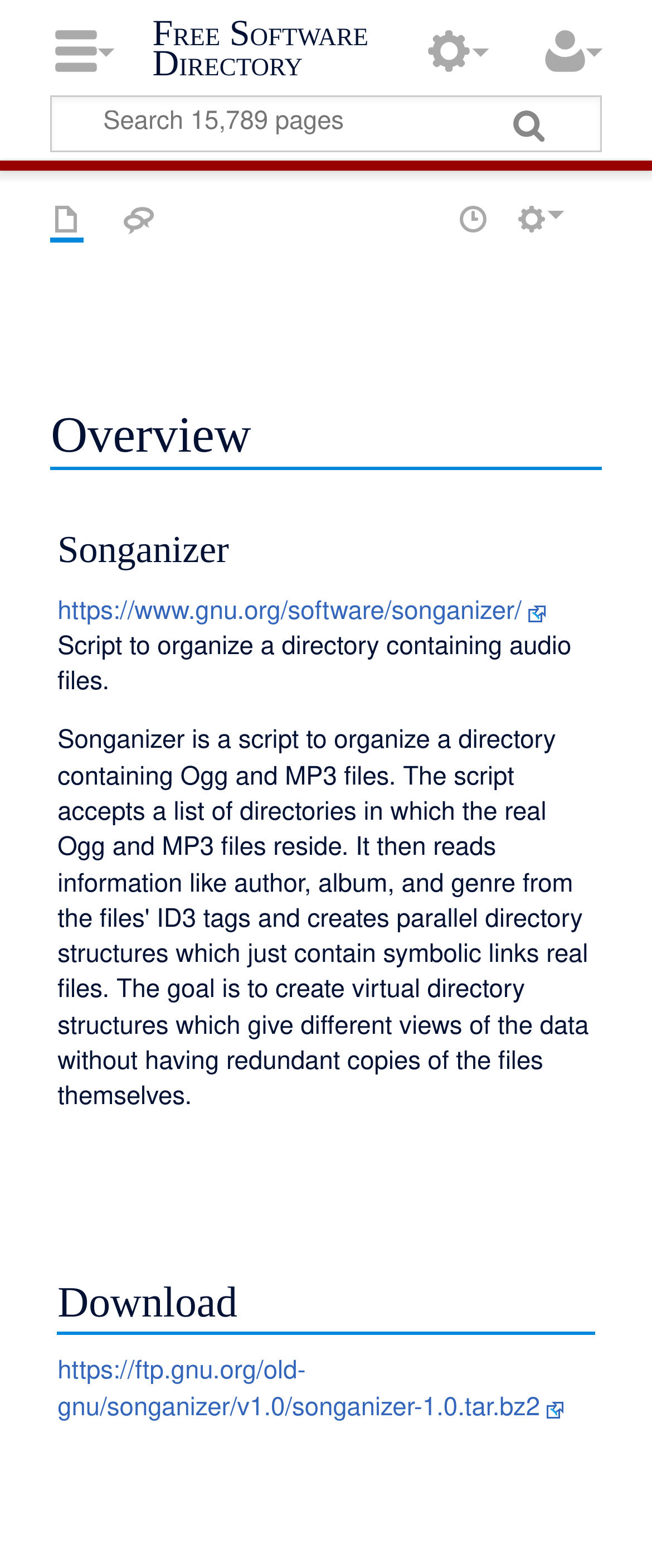Find the bounding box coordinates of the element to click in order to complete this instruction: "View the songanizer homepage". The bounding box coordinates must be four float numbers between 0 and 1, denoted as [left, top, right, bottom].

[0.088, 0.384, 0.838, 0.4]